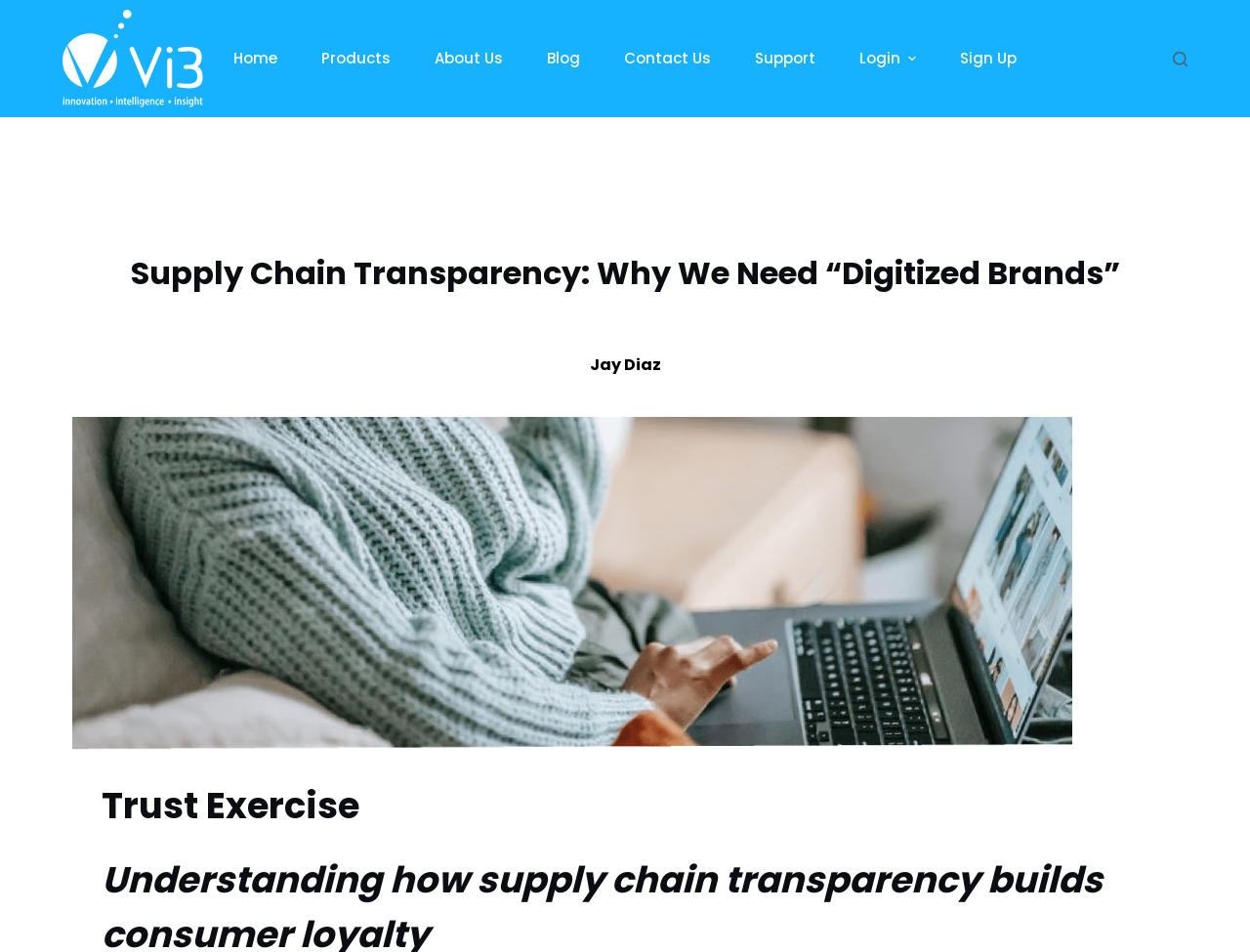What is the name of the company?
Answer the question in as much detail as possible.

The company name can be found in the top-left corner of the webpage, where the logo is located. The image with the text 'Vi3 Global' is the company's logo, indicating that the webpage belongs to Vi3 Global.